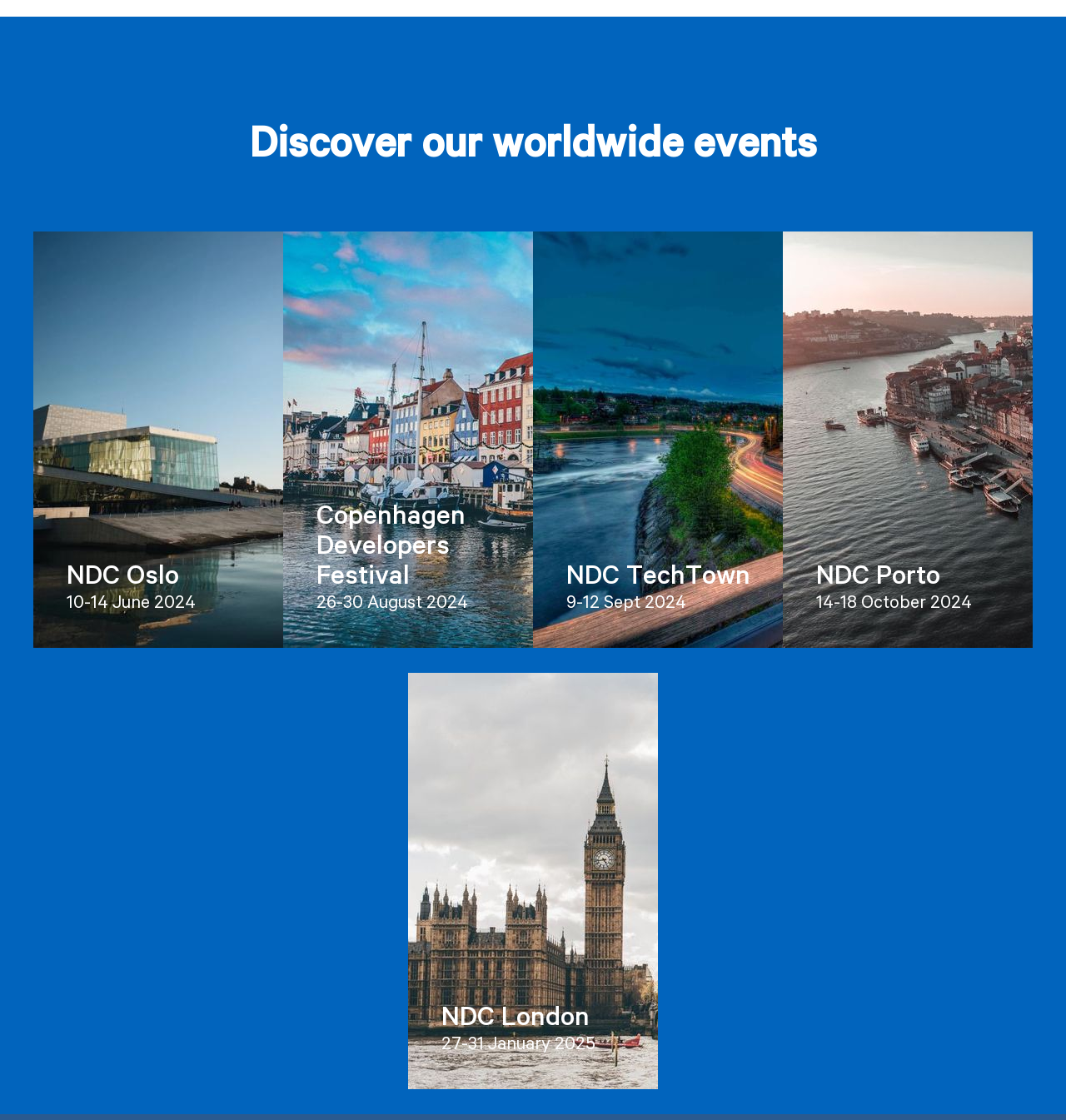Given the element description Copenhagen Developers Festival26-30 August 2024, predict the bounding box coordinates for the UI element in the webpage screenshot. The format should be (top-left x, top-left y, bottom-right x, bottom-right y), and the values should be between 0 and 1.

[0.266, 0.207, 0.5, 0.578]